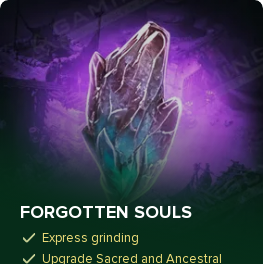Please respond to the question with a concise word or phrase:
What are the two benefits of 'Forgotten Souls'?

Express grinding and Upgrade Sacred and Ancestral